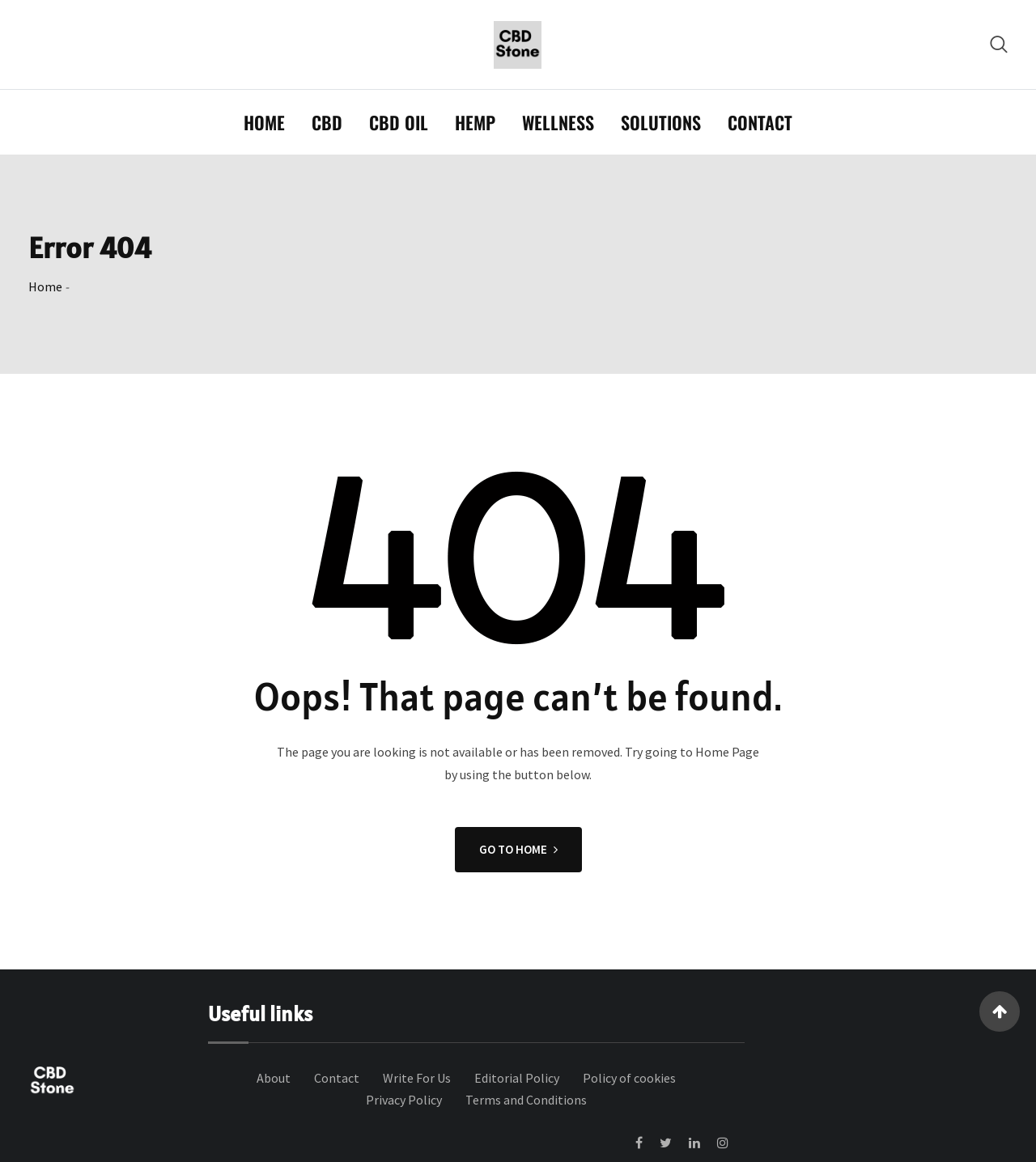Explain the webpage's design and content in an elaborate manner.

This webpage appears to be an error page, specifically a 404 page not found error. At the top, there is a layout table with a link and an image, both containing the text "Stay UpDate on CBD News with CBD Stone". 

Below this, there is a navigation menu with links to various pages, including "HOME", "CBD", "CBD OIL", "HEMP", "WELLNESS", "SOLUTIONS", and "CONTACT". 

The main content of the page is a heading that reads "Error 404" and another heading that says "Oops! That page can’t be found." Below this, there is a paragraph of text explaining that the page being looked for is not available or has been removed, and suggests going to the home page using a button below. 

There is an image on the page, but its content is not described. Below the image, there is a link to go to the home page. 

At the bottom of the page, there is a section with useful links, including "About", "Contact", "Write For Us", "Editorial Policy", "Policy of cookies", "Privacy Policy", and "Terms and Conditions". There are also several social media links, represented by icons.